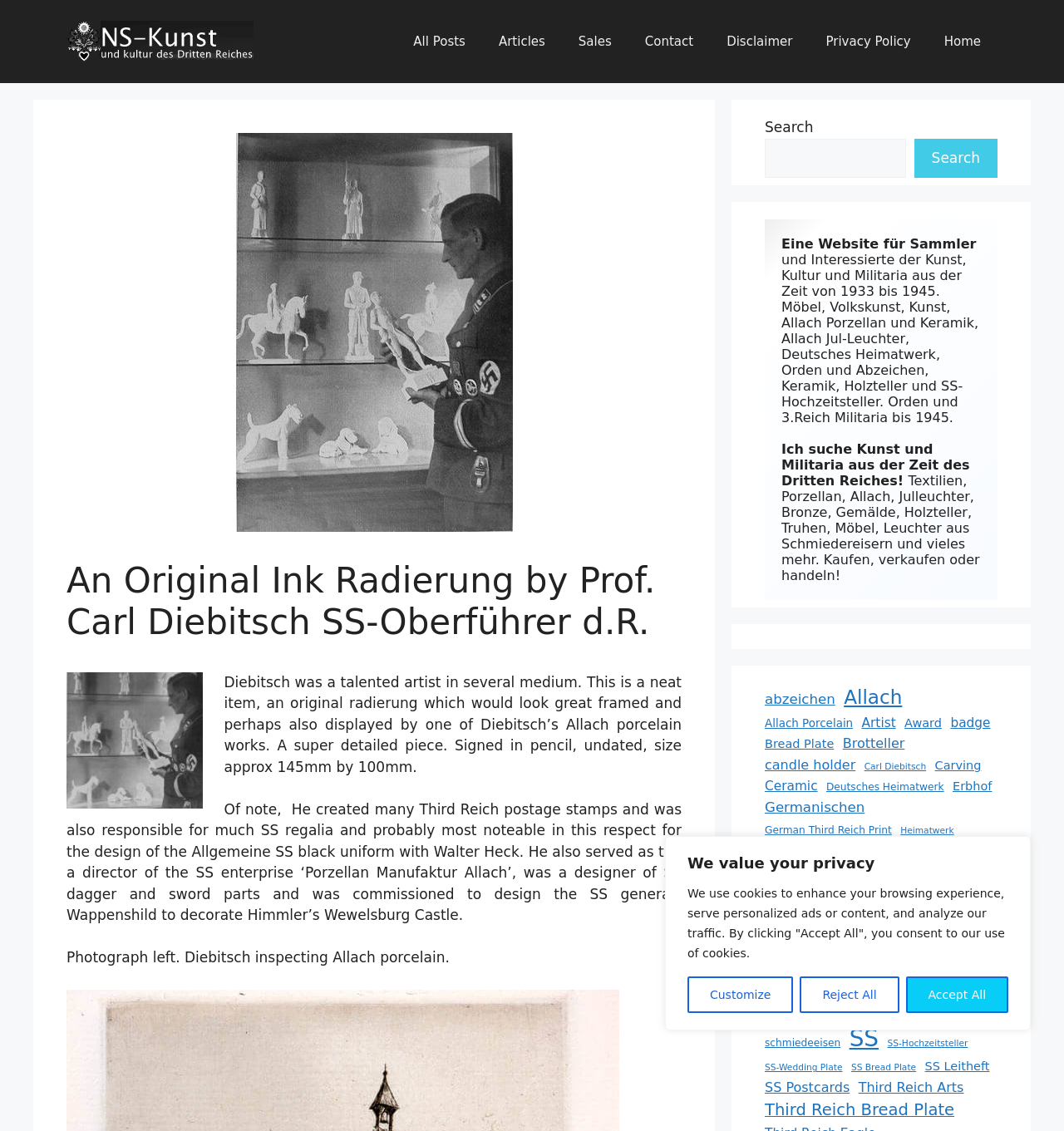Please provide a one-word or short phrase answer to the question:
What is the website about?

NS Kunst